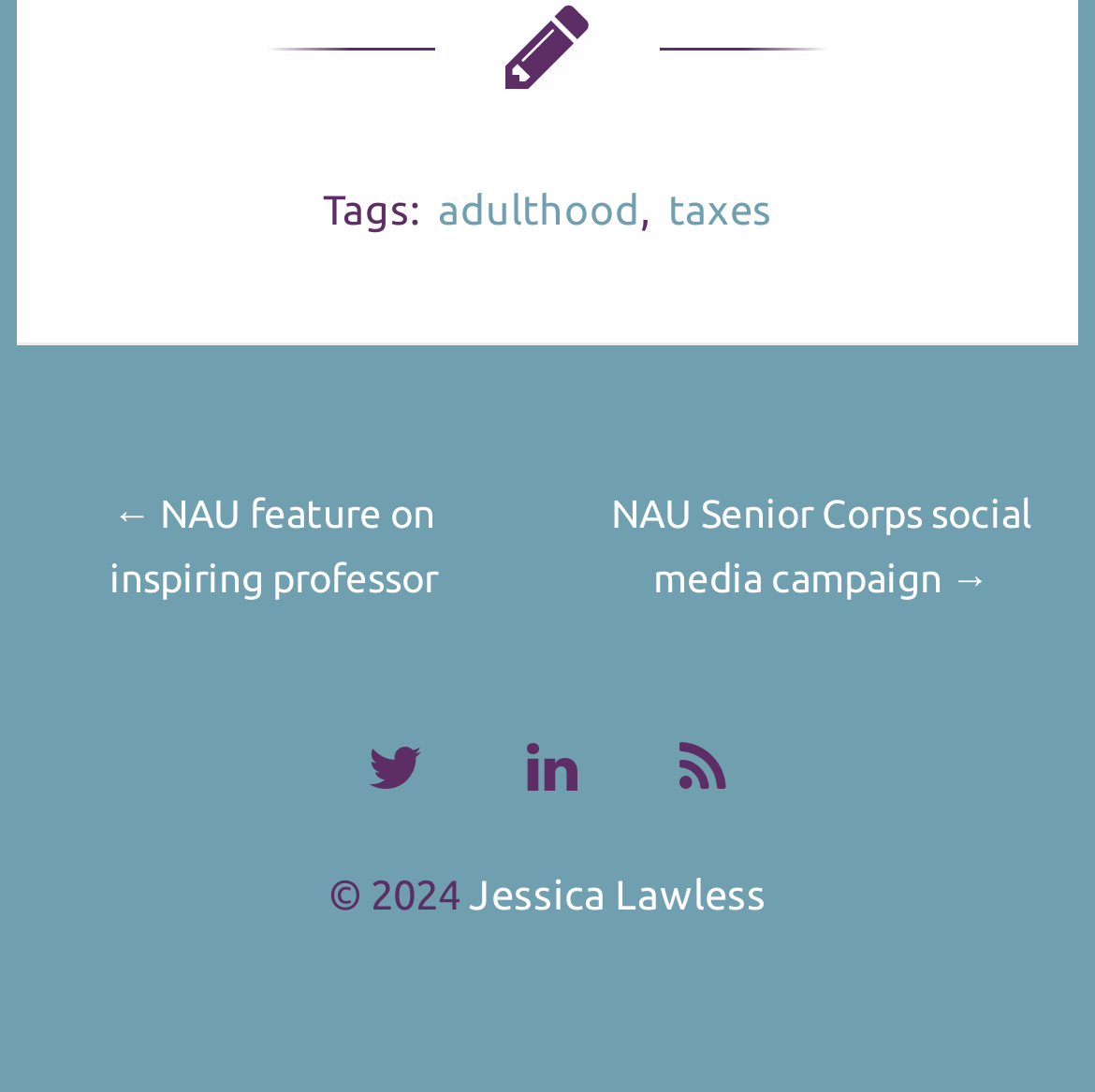What is the purpose of the '←' and '→' links?
Give a thorough and detailed response to the question.

The '←' and '→' links are located at the top of the webpage and are likely navigation links, allowing users to move to previous or next pages or sections of the webpage.